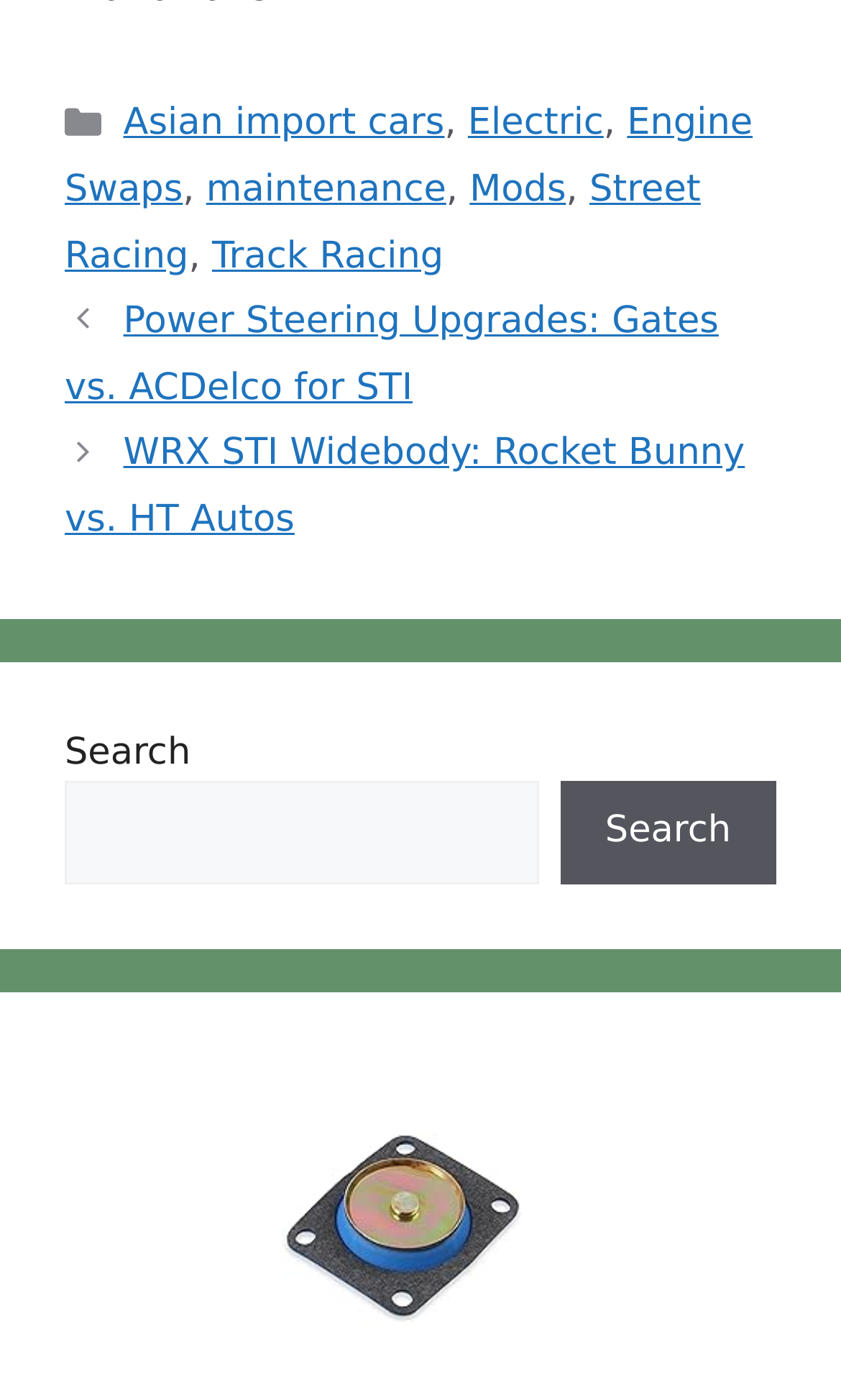How many links are under the 'Posts' navigation?
From the image, provide a succinct answer in one word or a short phrase.

2